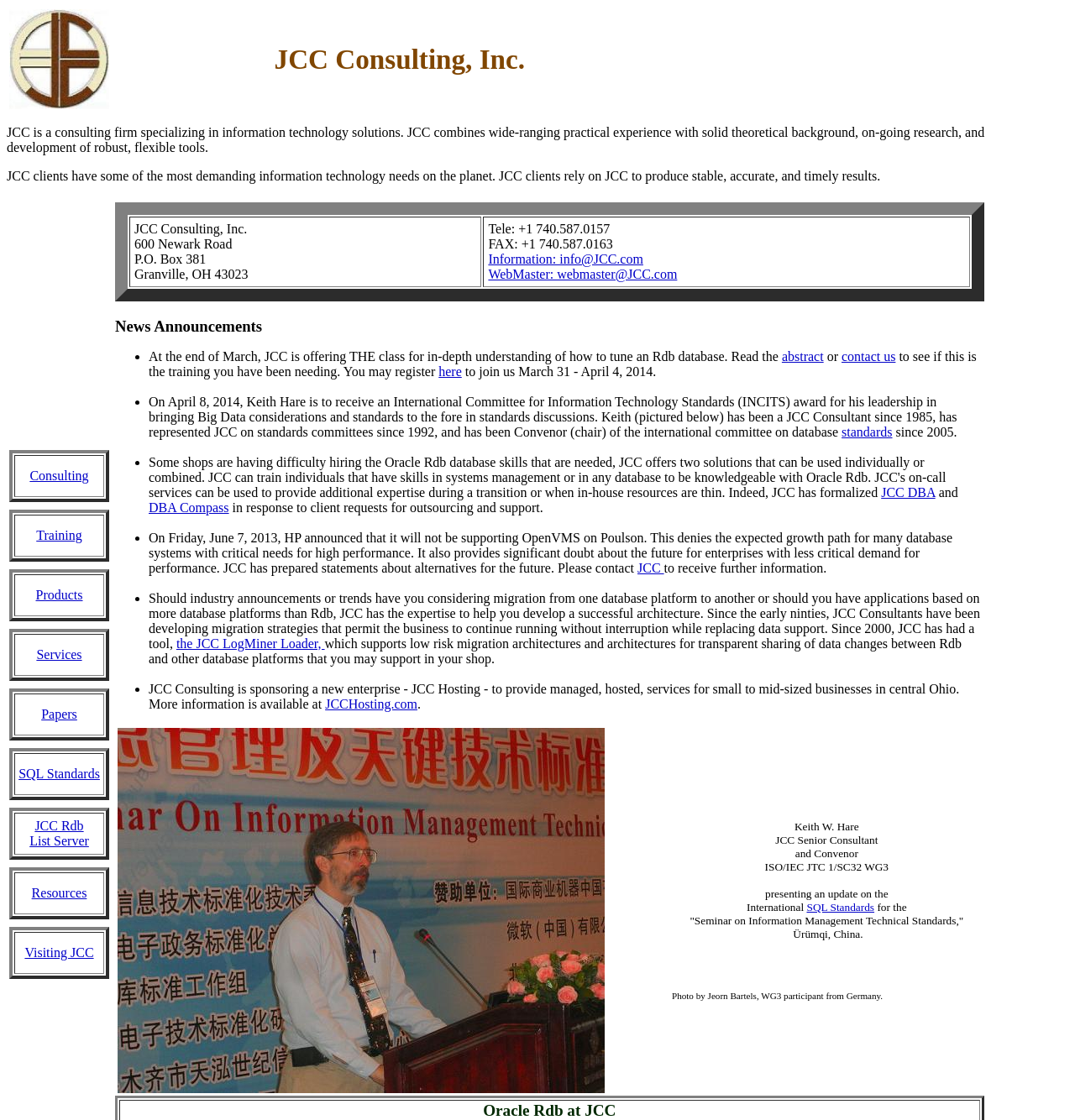What is the company name?
Please look at the screenshot and answer using one word or phrase.

JCC Consulting, Inc.